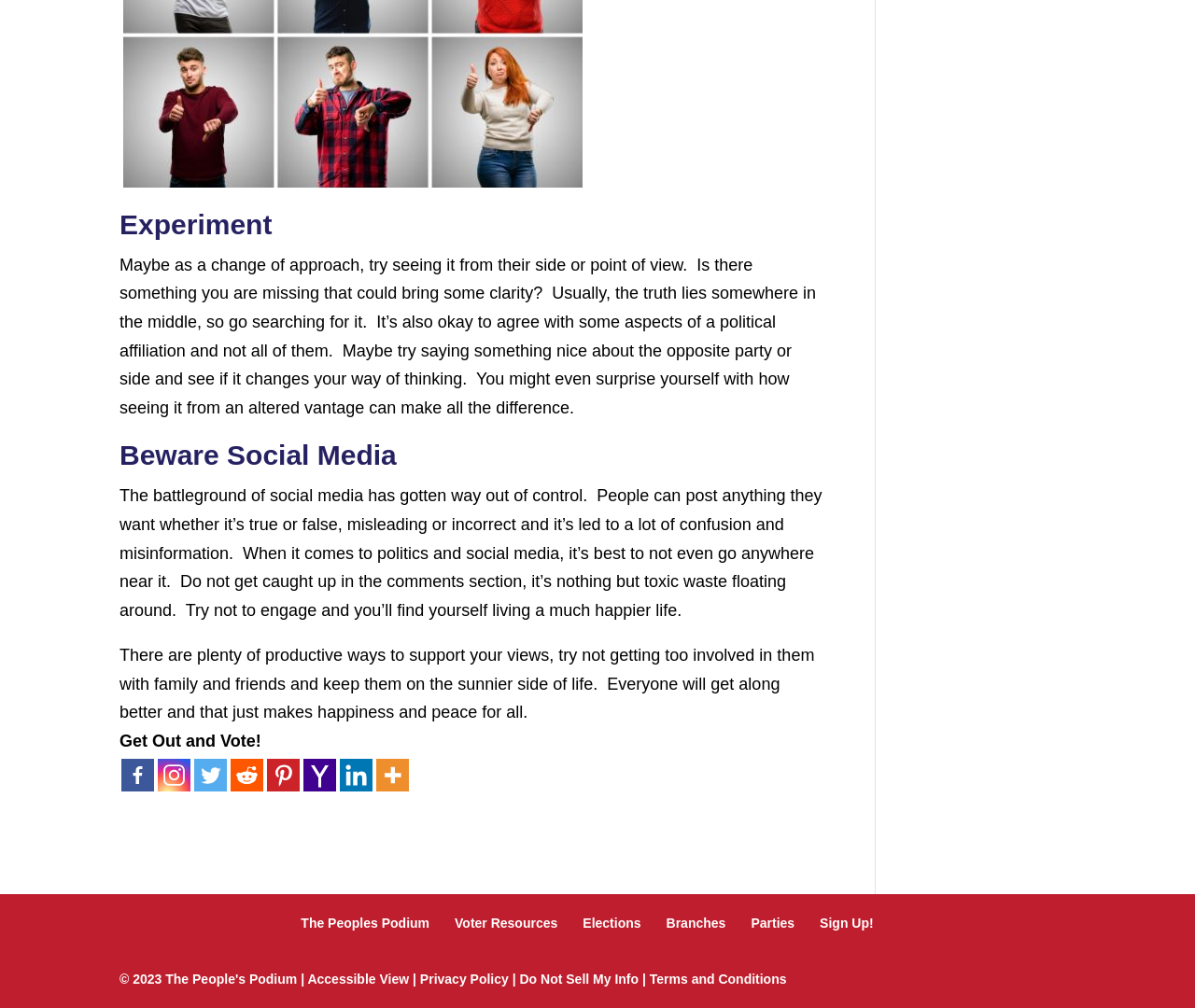Give a succinct answer to this question in a single word or phrase: 
Why should social media be avoided in political discussions?

Misinformation and toxicity